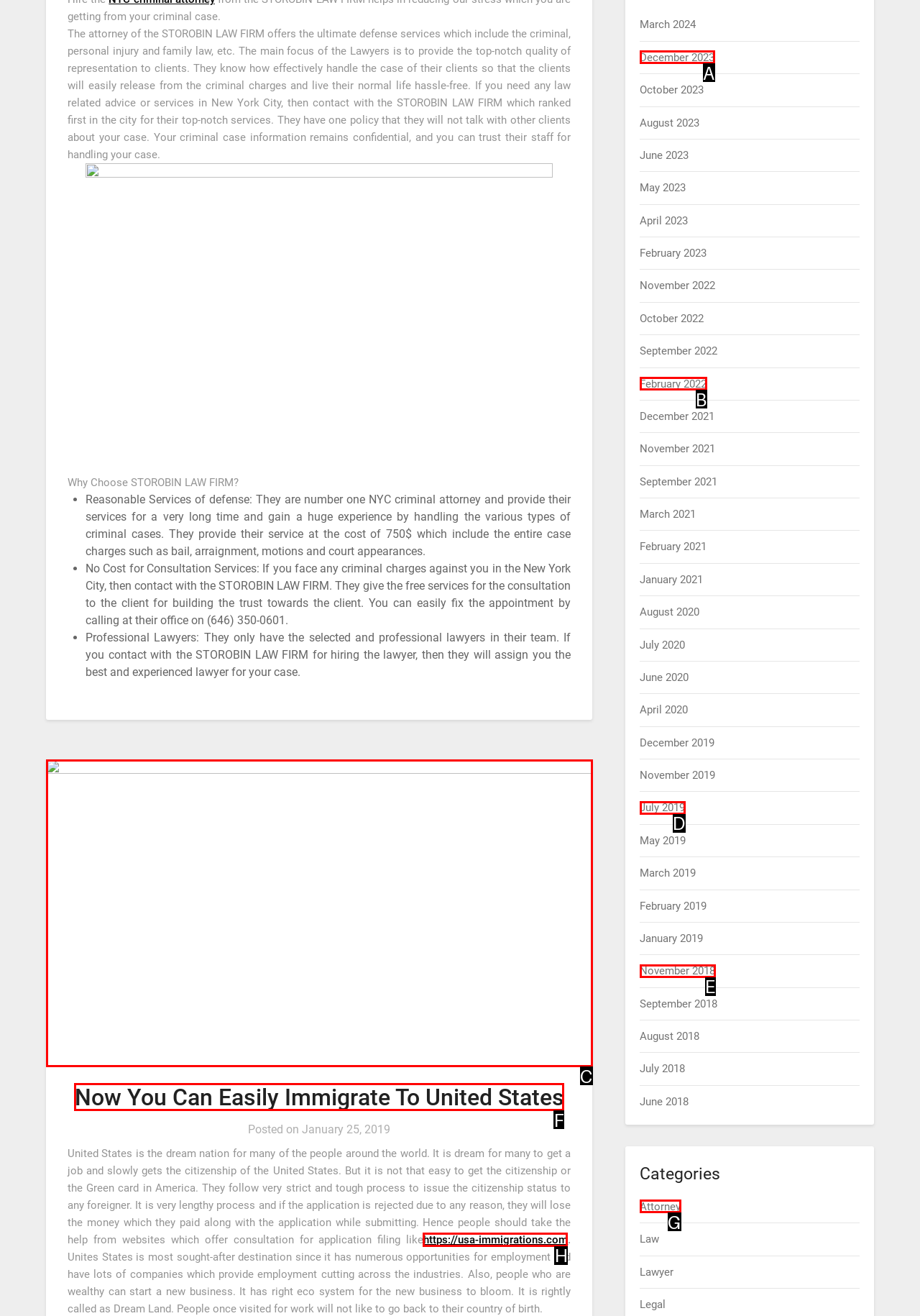Identify the correct UI element to click for this instruction: Visit the website for immigration consultation
Respond with the appropriate option's letter from the provided choices directly.

H